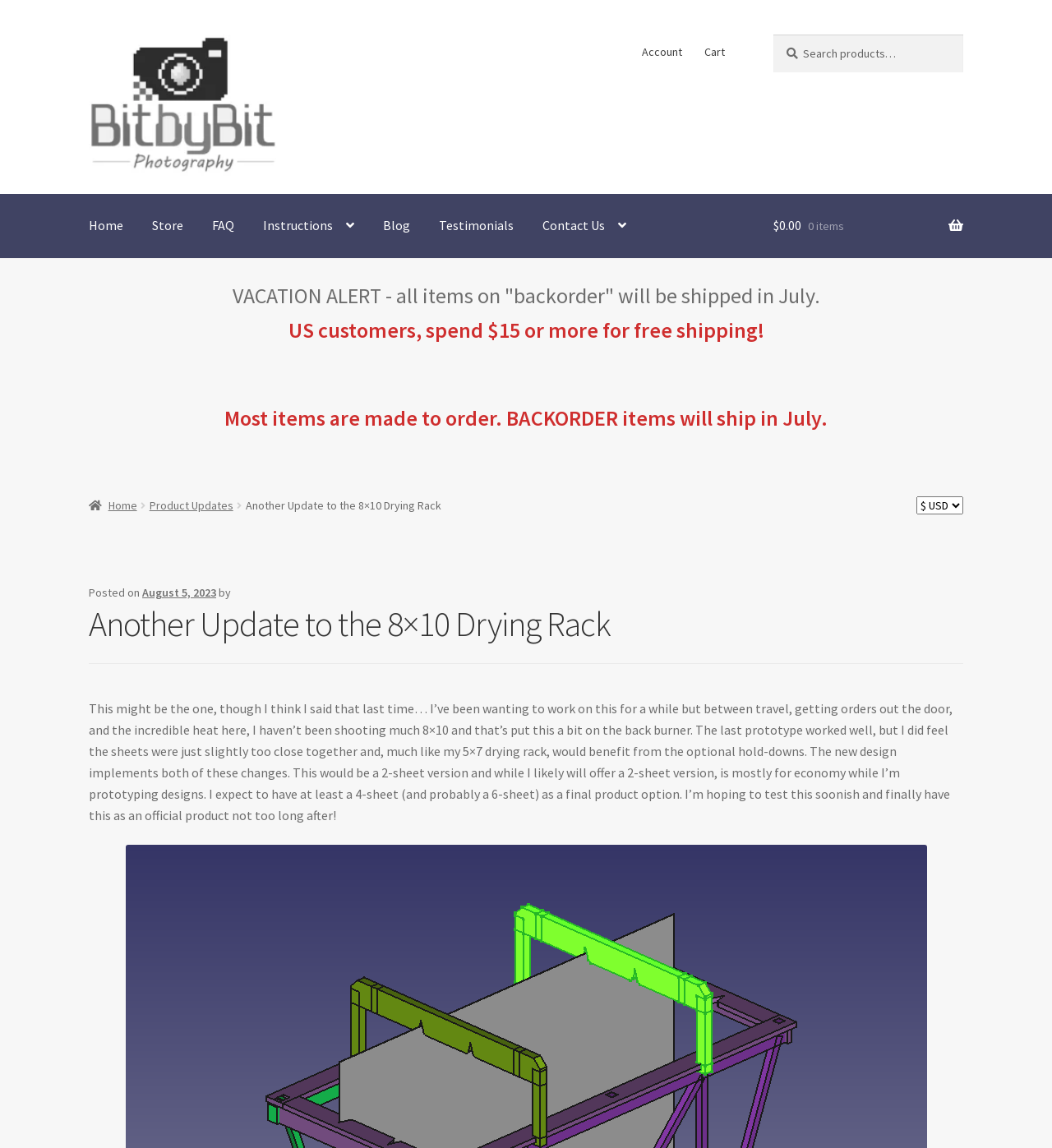Could you find the bounding box coordinates of the clickable area to complete this instruction: "Check the account"?

[0.6, 0.03, 0.658, 0.06]